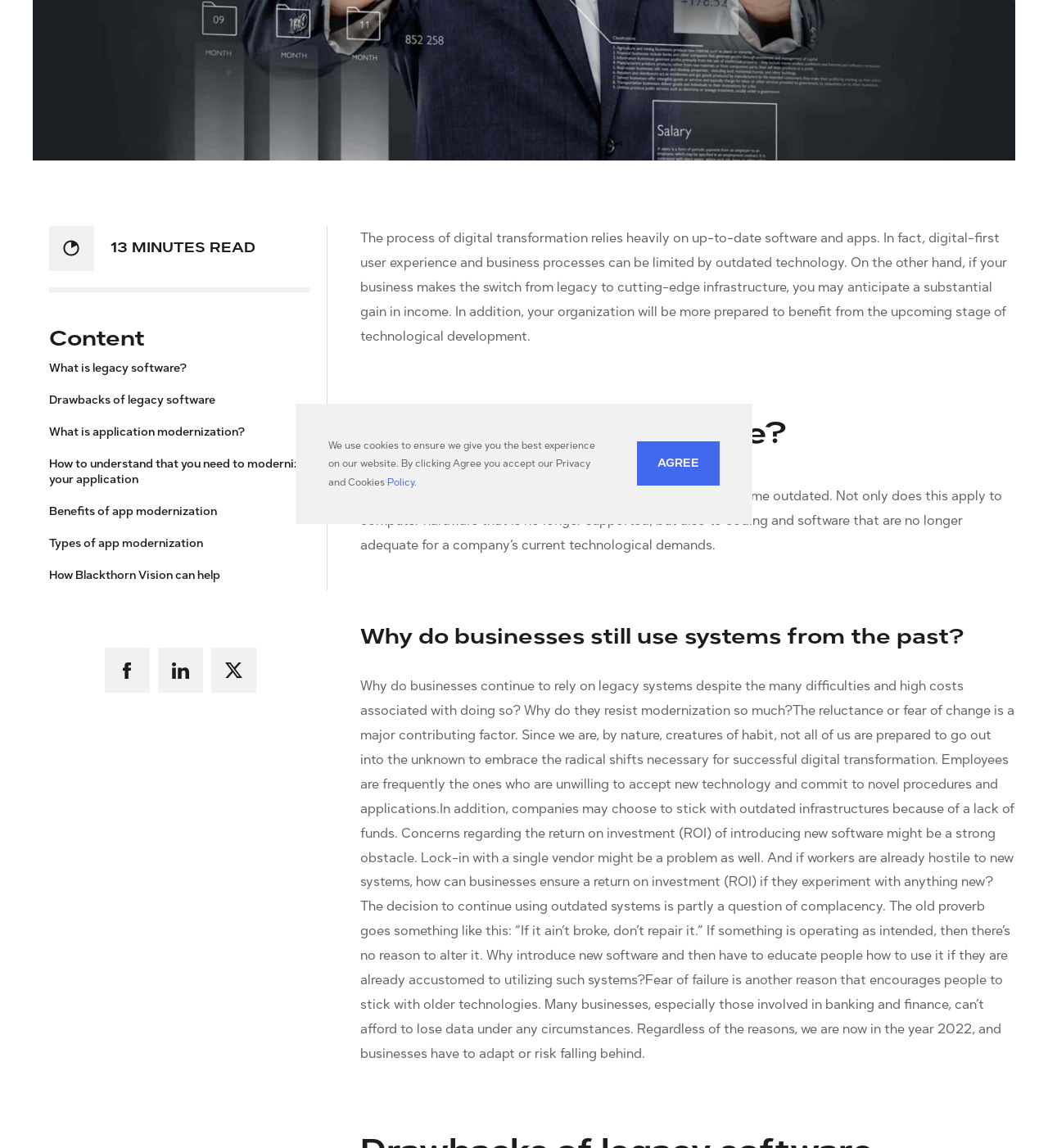Determine the bounding box coordinates of the UI element described below. Use the format (top-left x, top-left y, bottom-right x, bottom-right y) with floating point numbers between 0 and 1: How Blackthorn Vision can help

[0.047, 0.495, 0.21, 0.507]